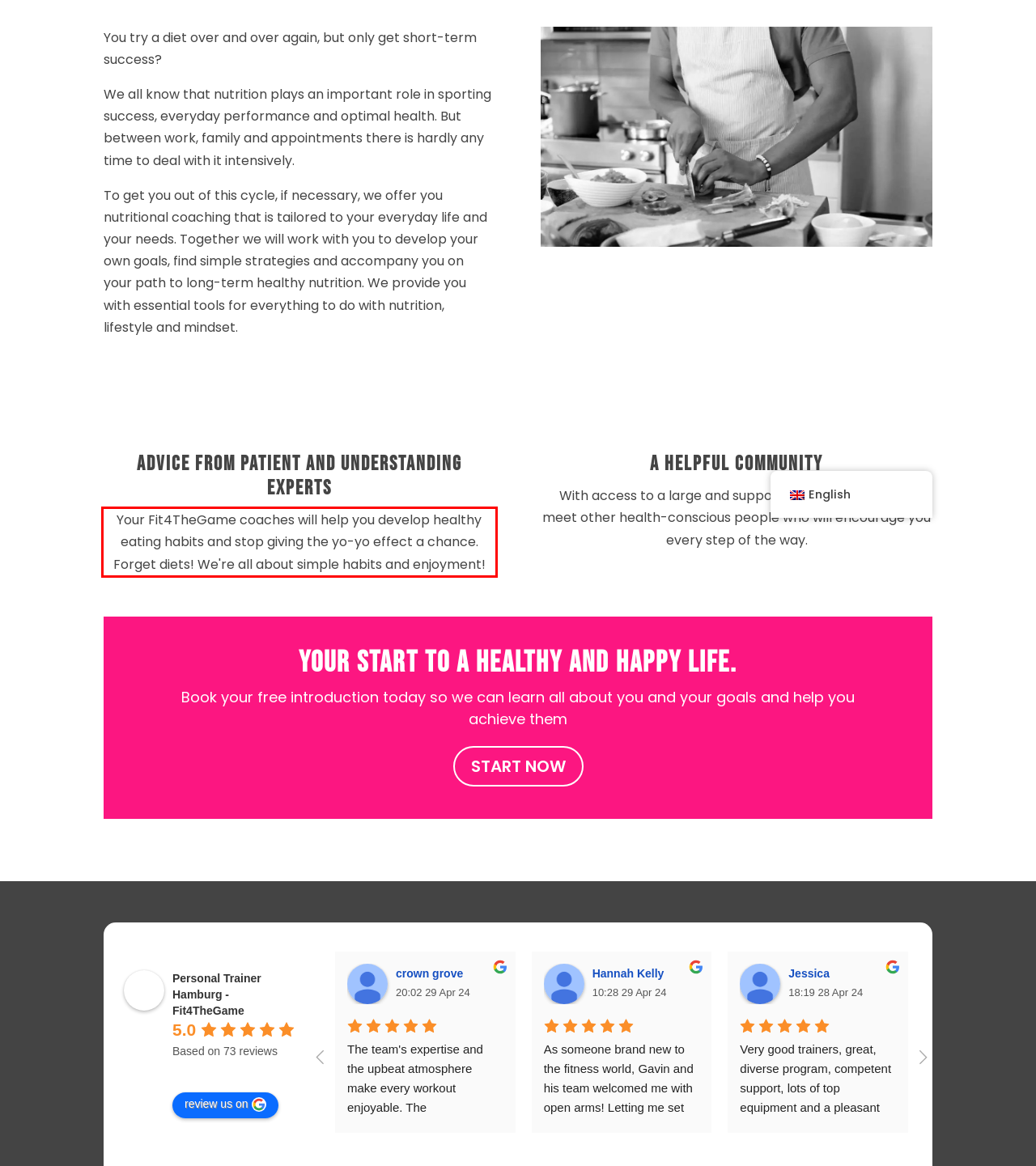Examine the screenshot of the webpage, locate the red bounding box, and generate the text contained within it.

Your Fit4TheGame coaches will help you develop healthy eating habits and stop giving the yo-yo effect a chance. Forget diets! We're all about simple habits and enjoyment!